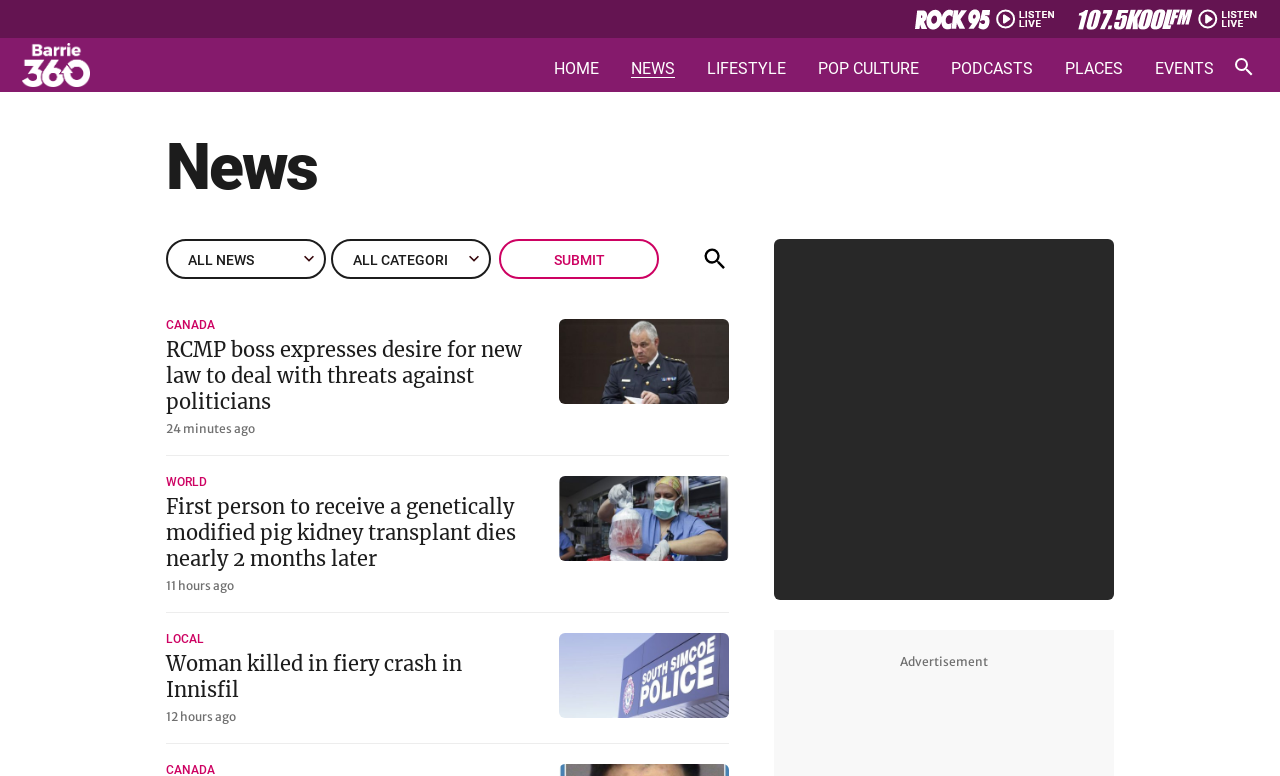Please identify the coordinates of the bounding box that should be clicked to fulfill this instruction: "Read the latest news from CANADA".

[0.13, 0.411, 0.168, 0.427]